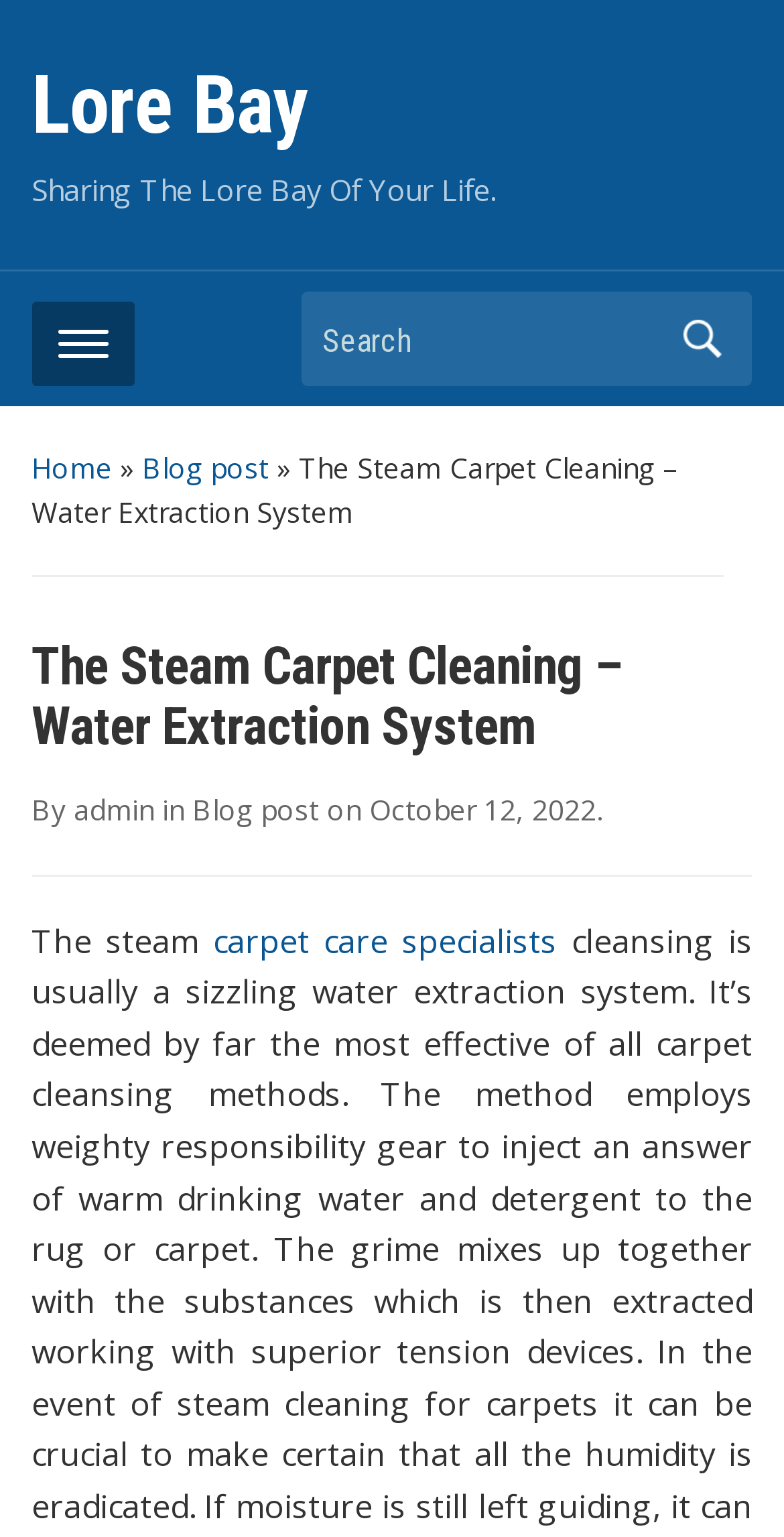From the webpage screenshot, predict the bounding box of the UI element that matches this description: "admin".

[0.094, 0.514, 0.196, 0.539]